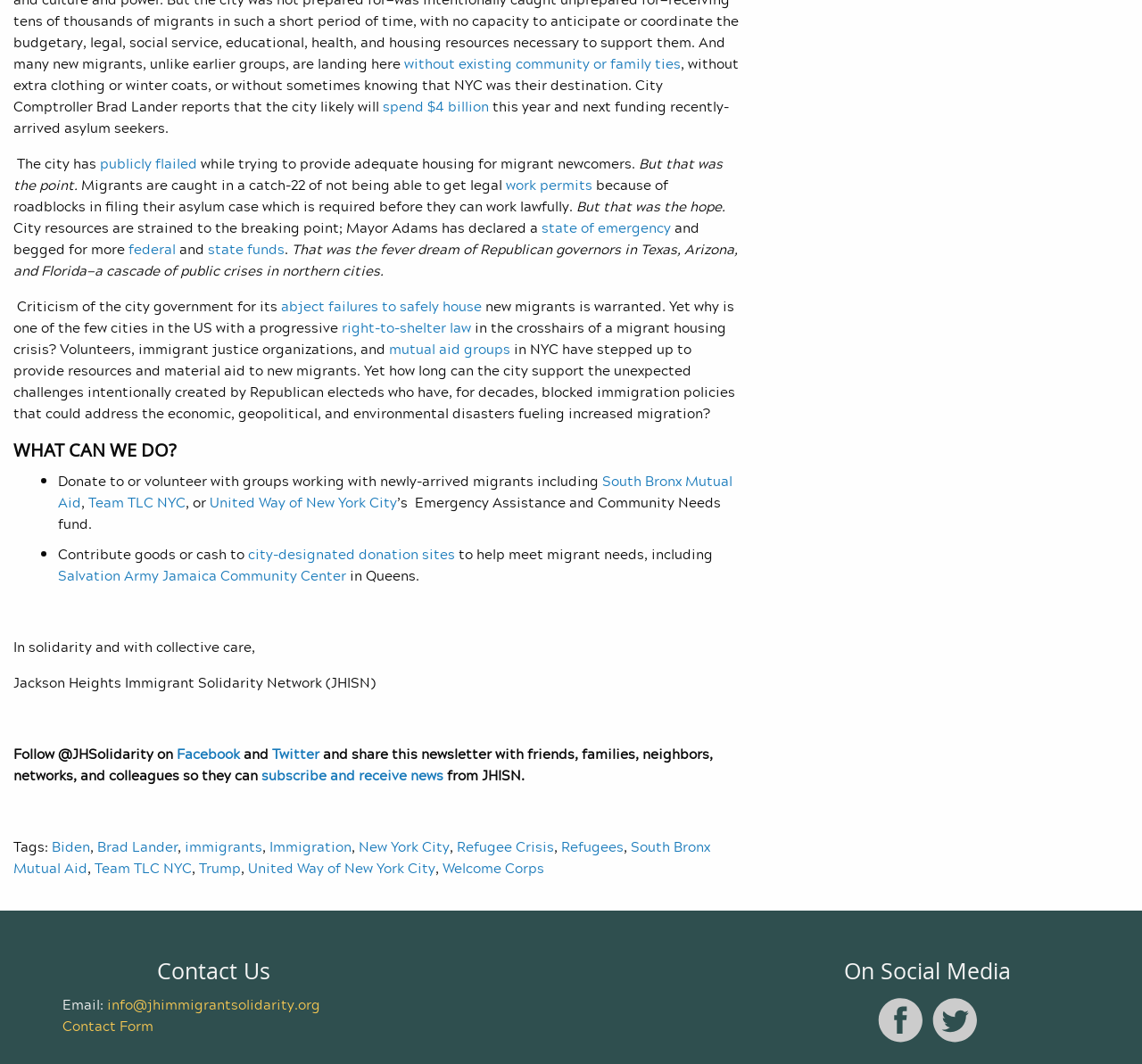Look at the image and write a detailed answer to the question: 
What is the name of the law that is mentioned in the article?

The text mentions that one of the few cities in the US with a progressive right-to-shelter law is in the crosshairs of a migrant housing crisis.